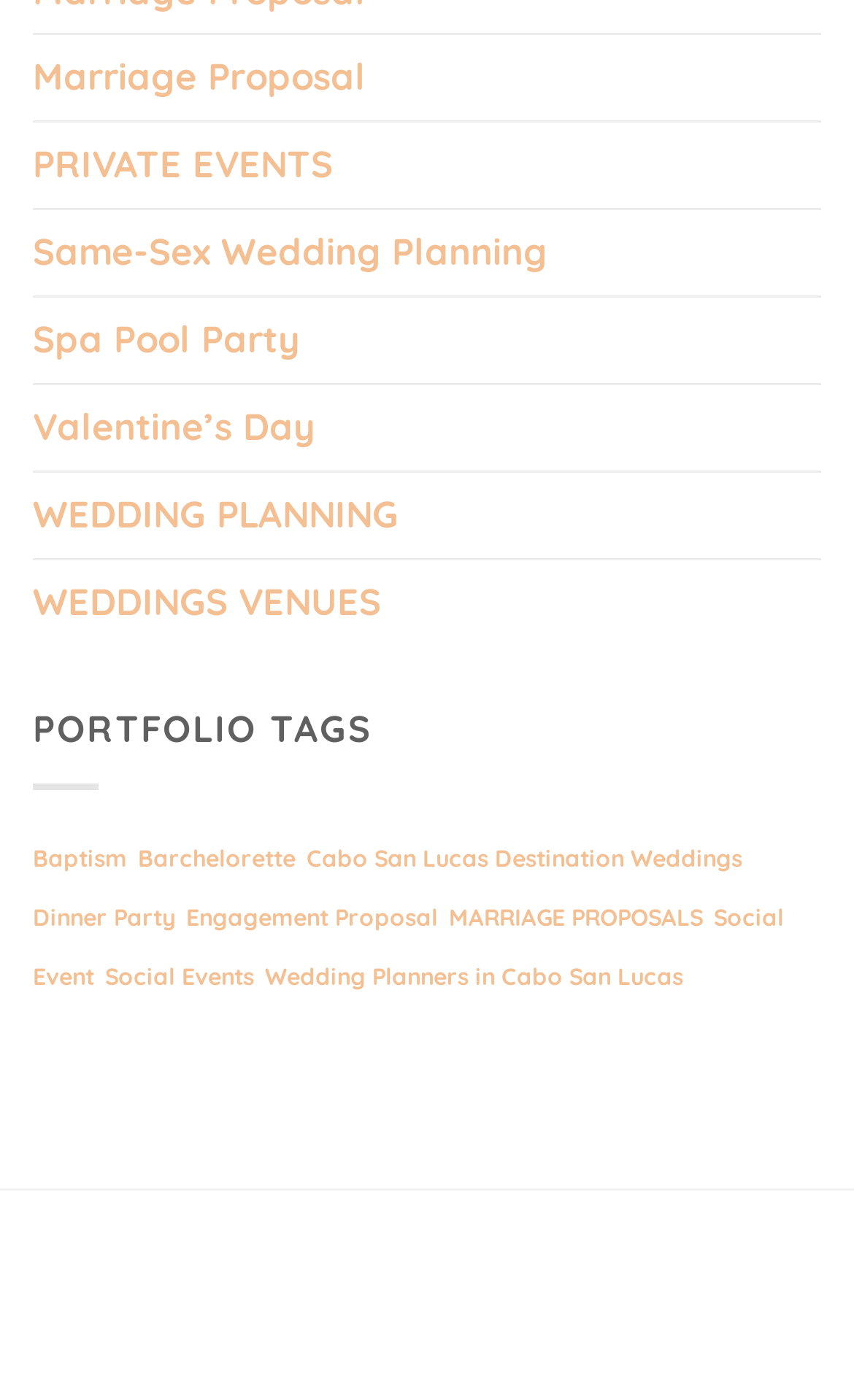Find the bounding box coordinates for the area you need to click to carry out the instruction: "View Wedding Planning". The coordinates should be four float numbers between 0 and 1, indicated as [left, top, right, bottom].

[0.038, 0.337, 0.467, 0.398]